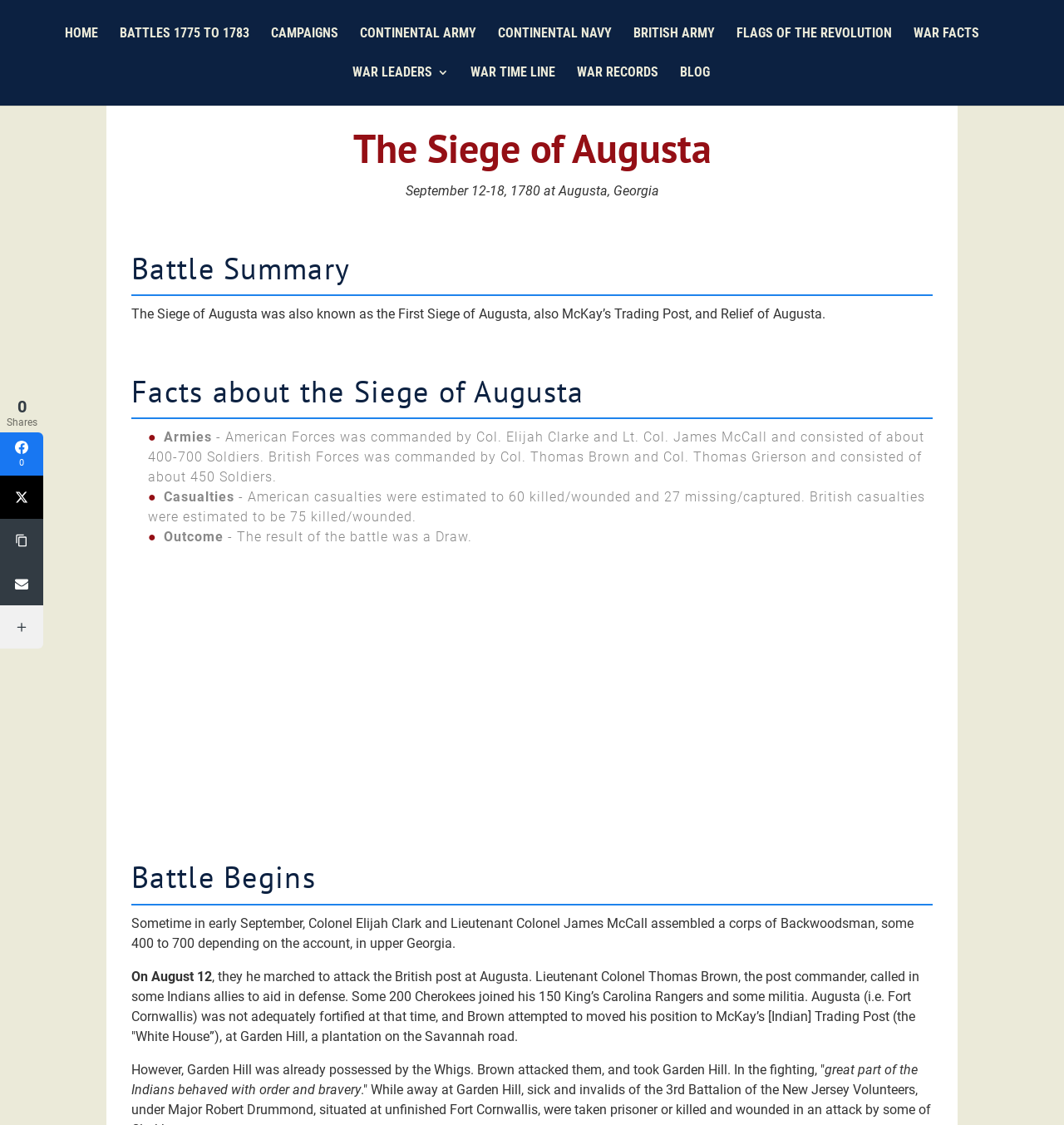Pinpoint the bounding box coordinates of the element that must be clicked to accomplish the following instruction: "Read the 'Battle Summary'". The coordinates should be in the format of four float numbers between 0 and 1, i.e., [left, top, right, bottom].

[0.123, 0.216, 0.877, 0.263]